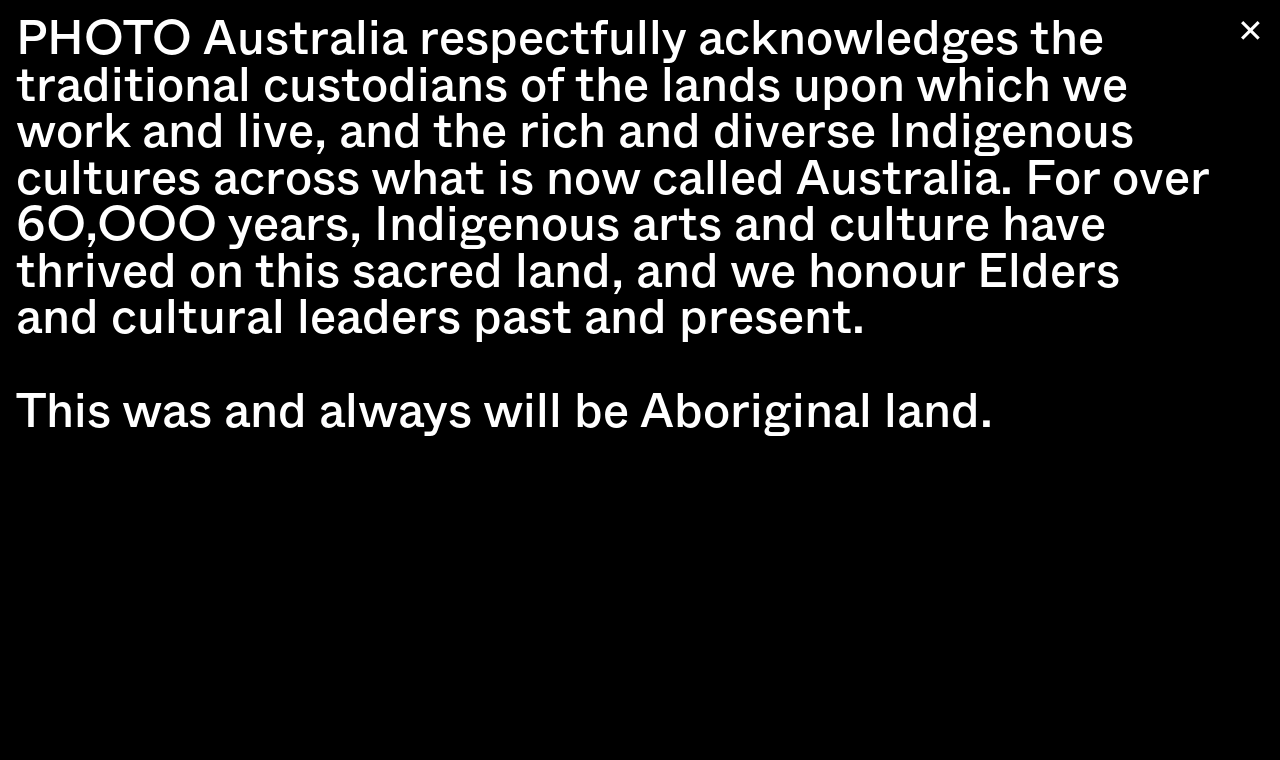Examine the screenshot and answer the question in as much detail as possible: What is the event mentioned on this webpage?

I found the answer by examining the link elements on the webpage, and one of them says 'International Festival of Photography', which suggests that this event is relevant to the content of the webpage.